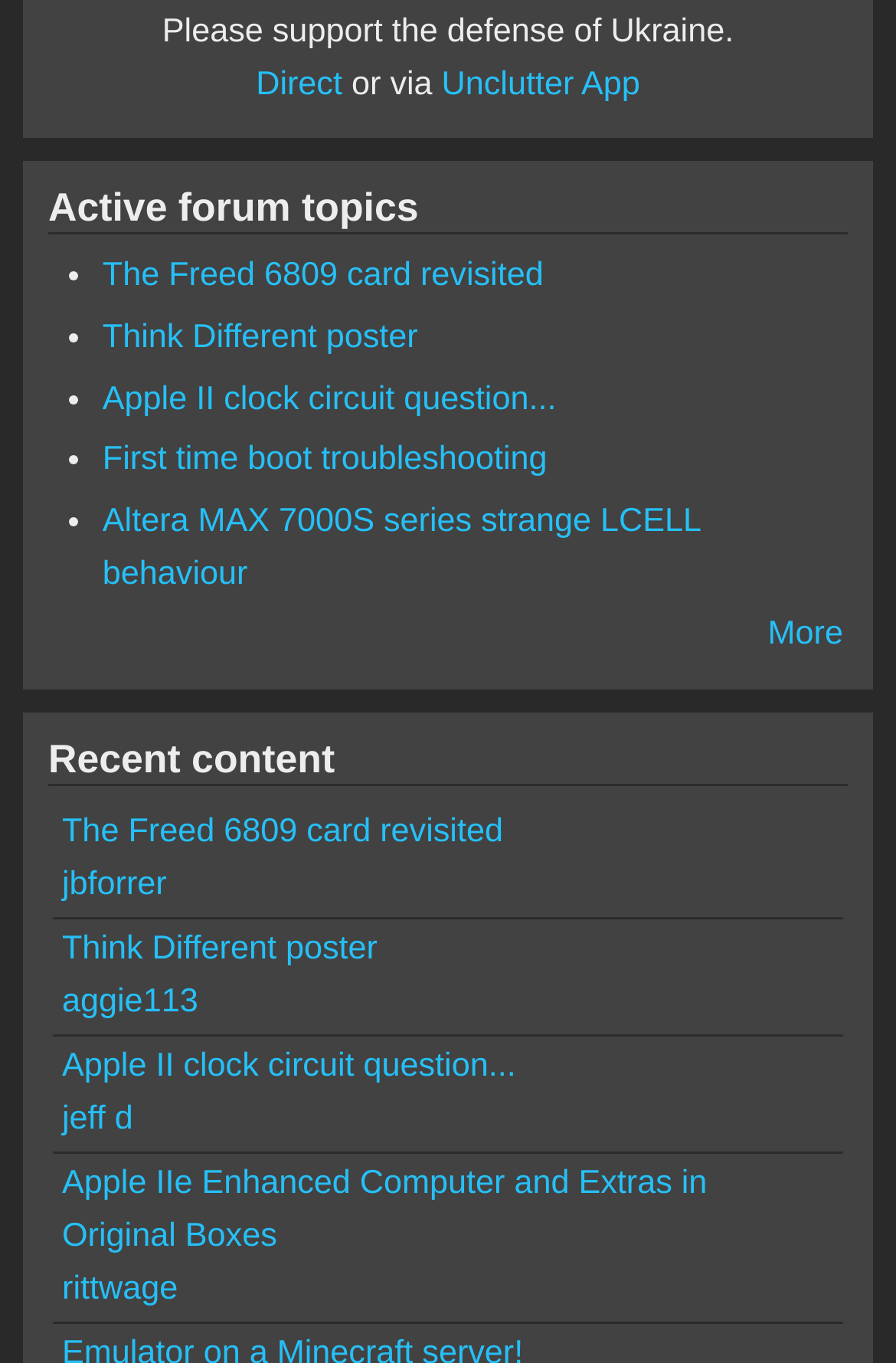How many rows are in the grid?
Give a thorough and detailed response to the question.

There are four row elements ([332], [333], [334], [335]) each containing grid cells, indicating that there are four rows in the grid.